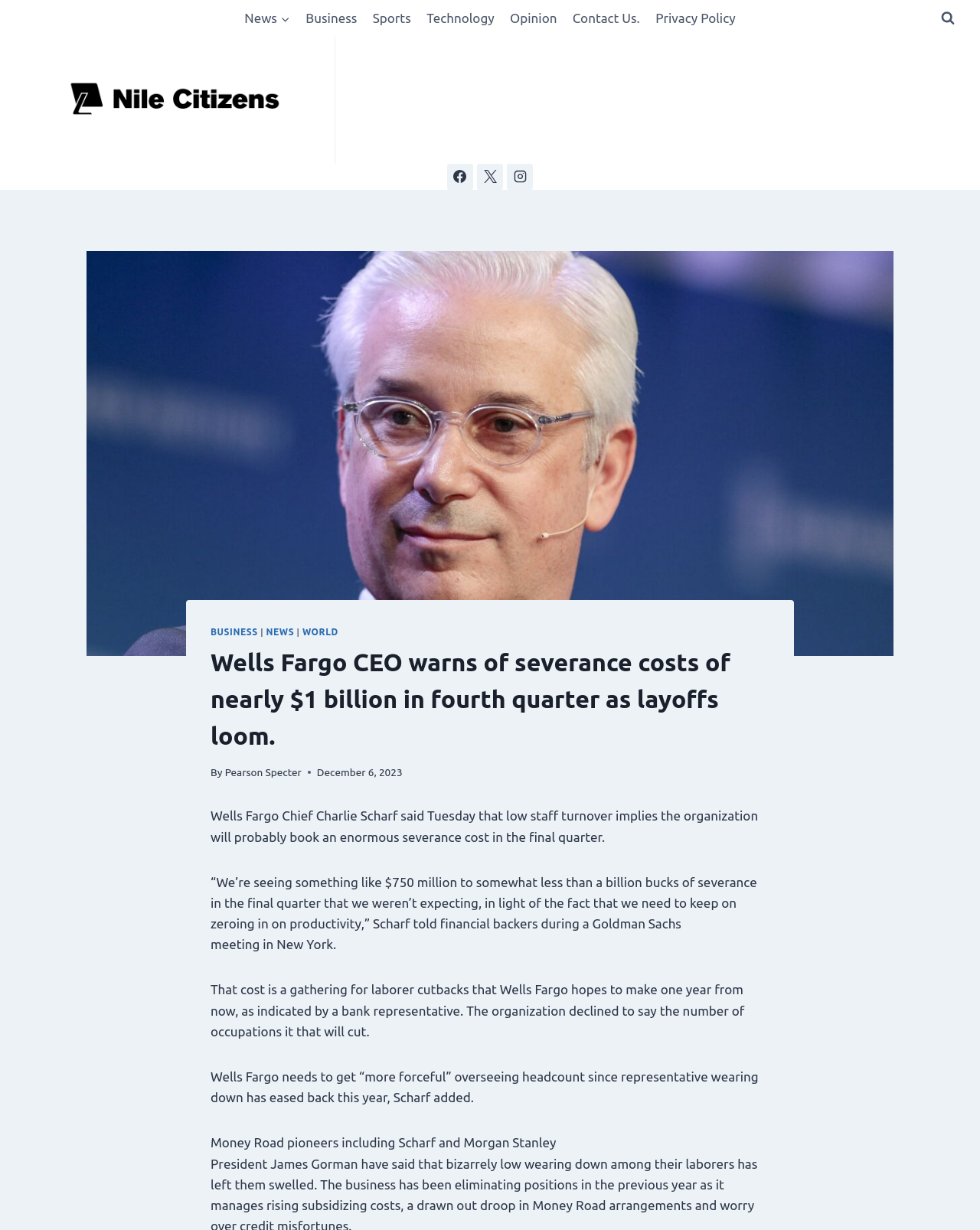Respond with a single word or phrase to the following question:
Who is the author of the article?

Pearson Specter